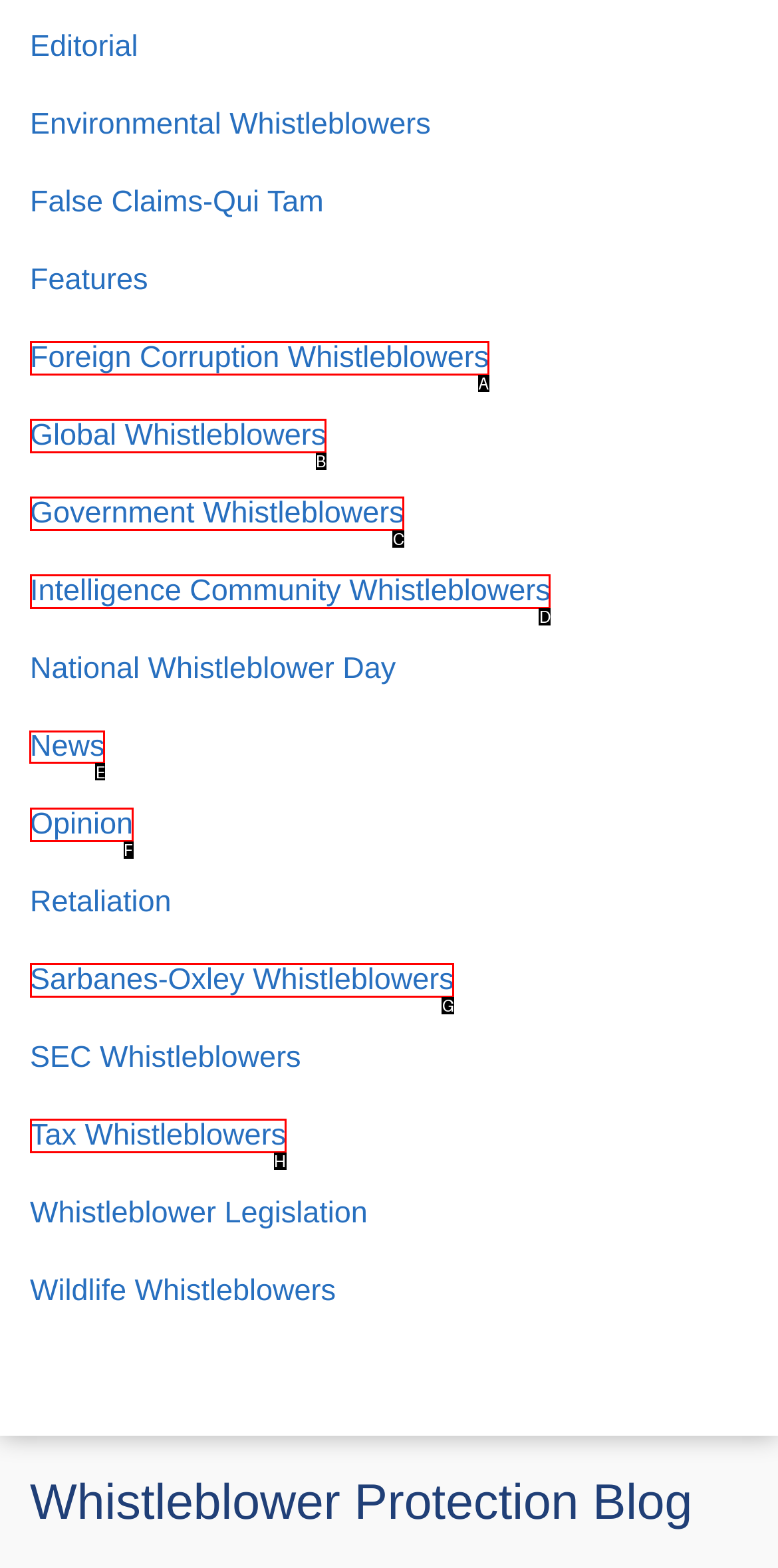Based on the choices marked in the screenshot, which letter represents the correct UI element to perform the task: Visit the 'News' page?

E